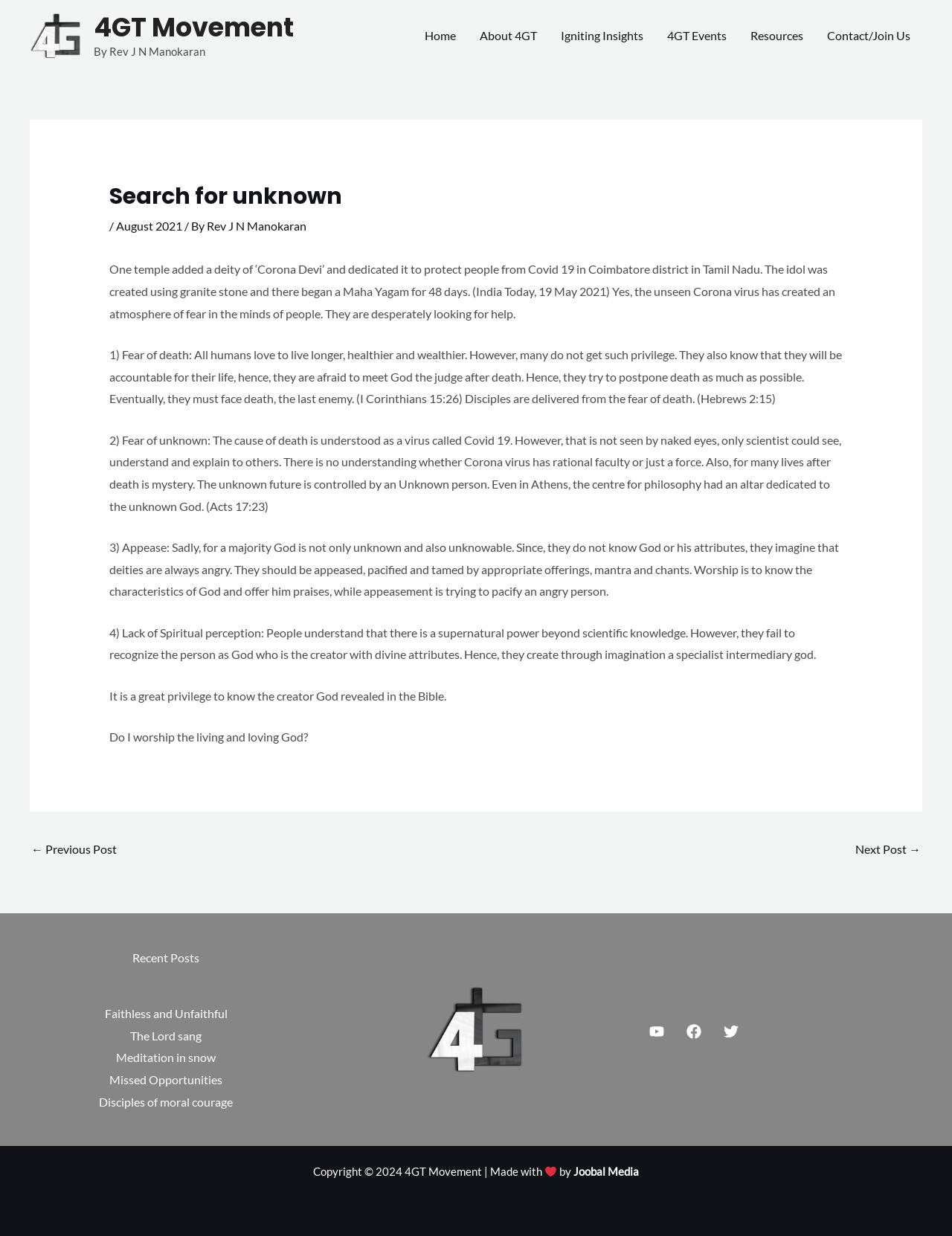Reply to the question below using a single word or brief phrase:
What is the name of the movement?

4GT Movement